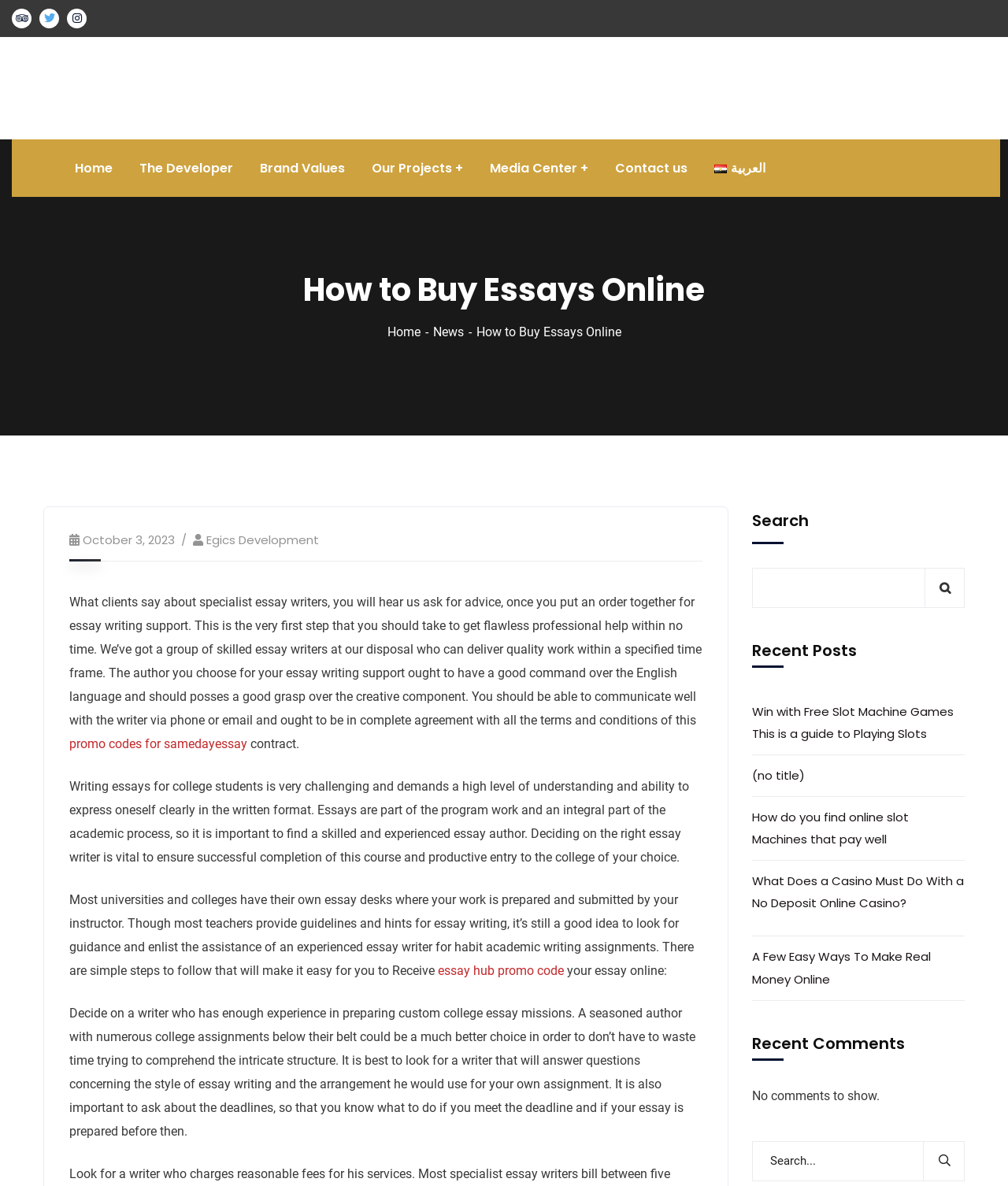How many links are there in the navigation menu?
Provide a short answer using one word or a brief phrase based on the image.

7